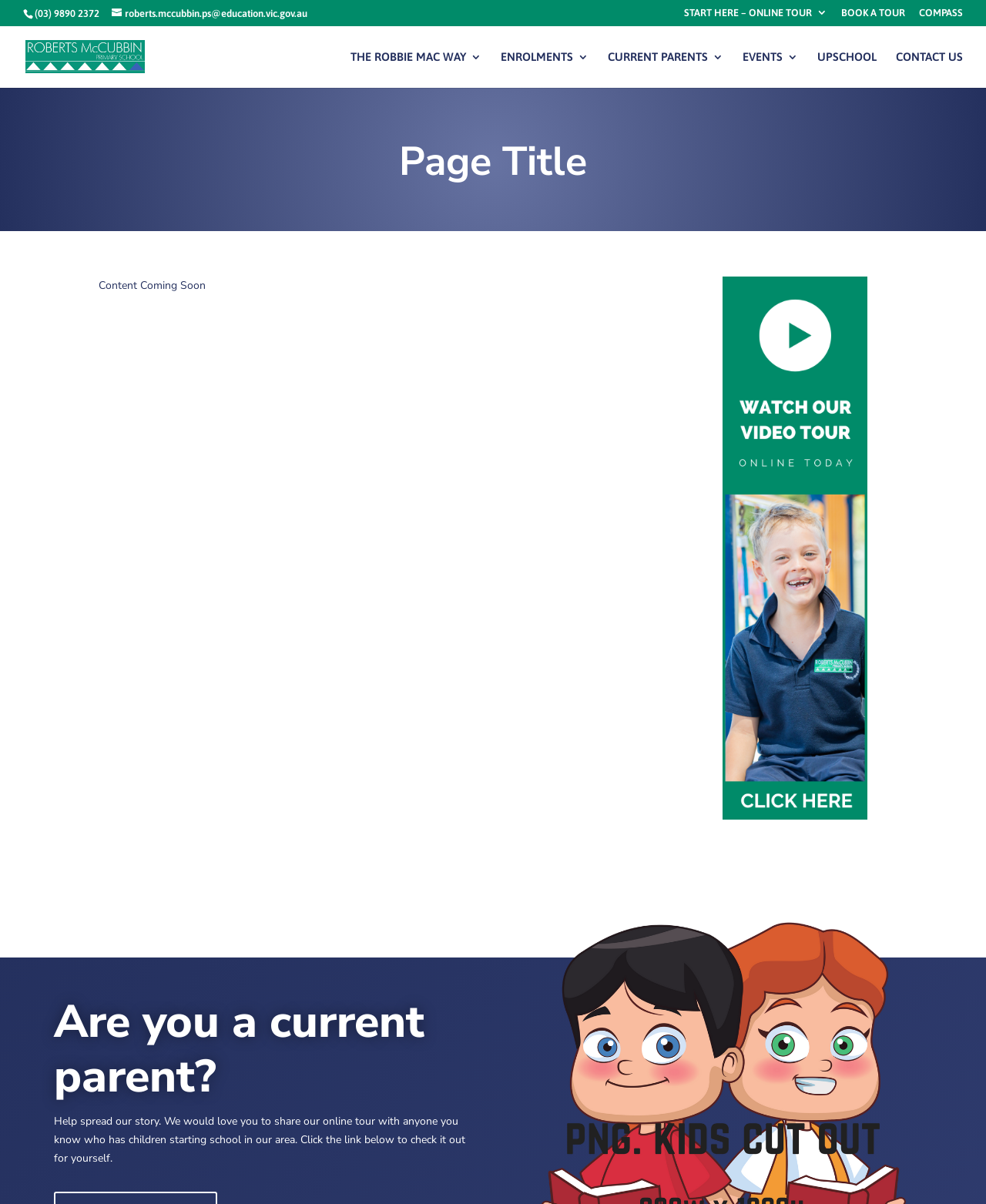Locate the bounding box coordinates of the element that needs to be clicked to carry out the instruction: "Check the 'EVENTS 3' page". The coordinates should be given as four float numbers ranging from 0 to 1, i.e., [left, top, right, bottom].

[0.753, 0.043, 0.809, 0.073]